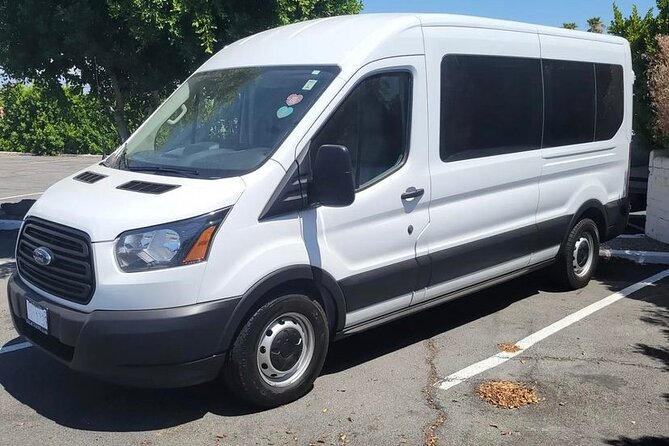What type of groups would benefit from this transport option?
Please provide a comprehensive answer based on the visual information in the image.

The caption highlights the convenience and reliability of this transport option, making it especially beneficial for families or tour groups looking for a hassle-free journey, as they often require transportation for large numbers of people.